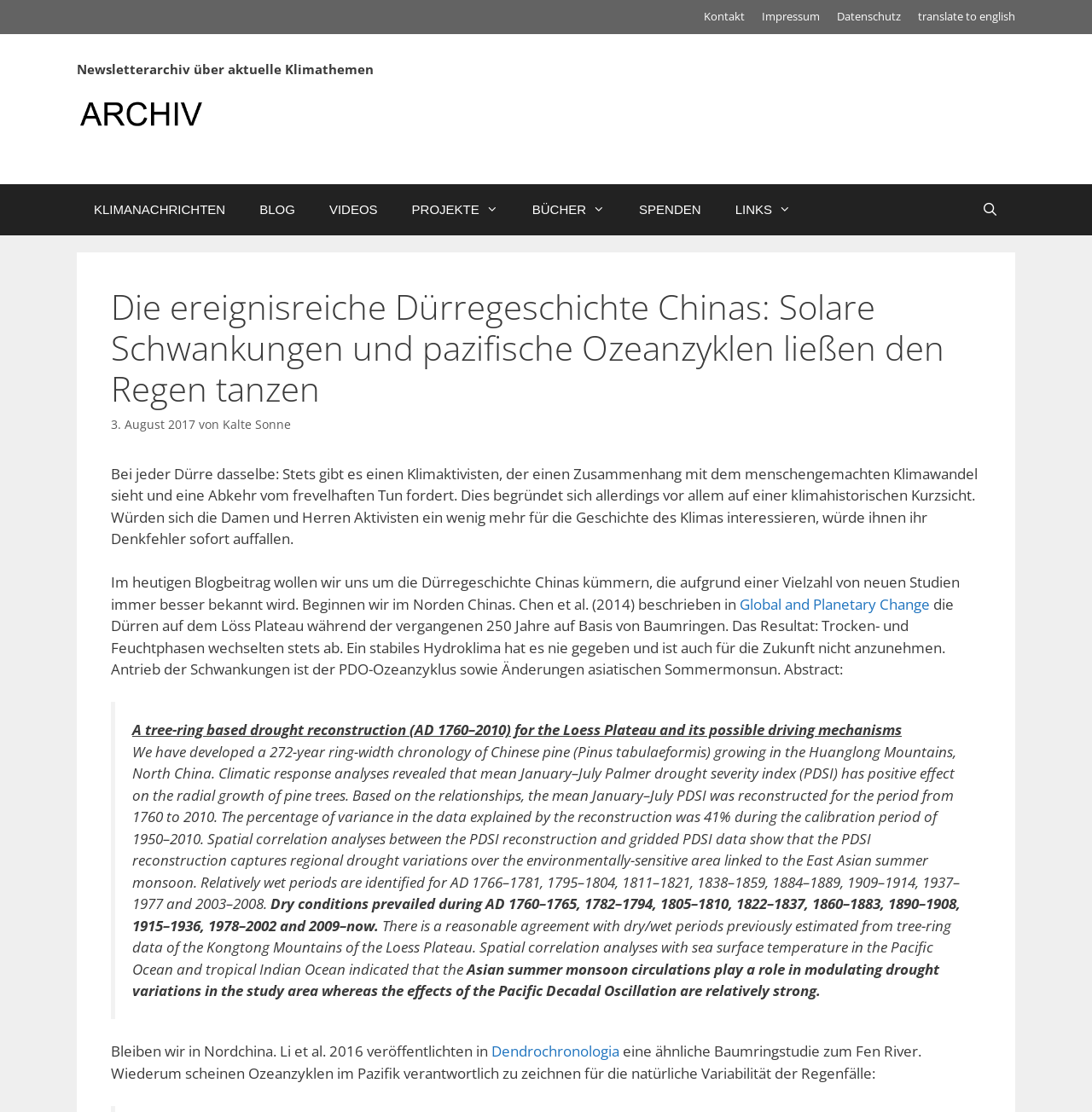Please provide a short answer using a single word or phrase for the question:
What is the name of the mountain range mentioned in the article?

Huanglong Mountains